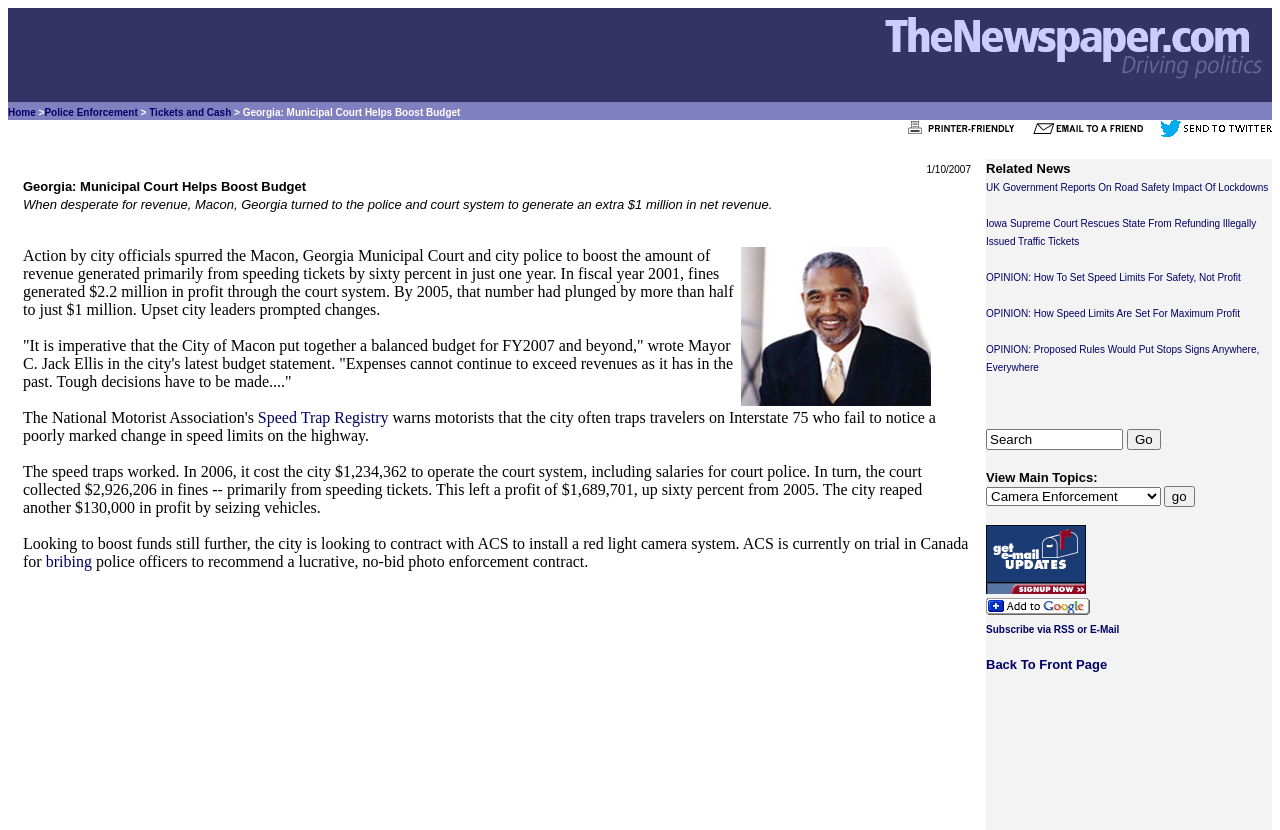Determine the bounding box coordinates of the region that needs to be clicked to achieve the task: "Go to the 'Police Enforcement' page".

[0.035, 0.129, 0.108, 0.142]